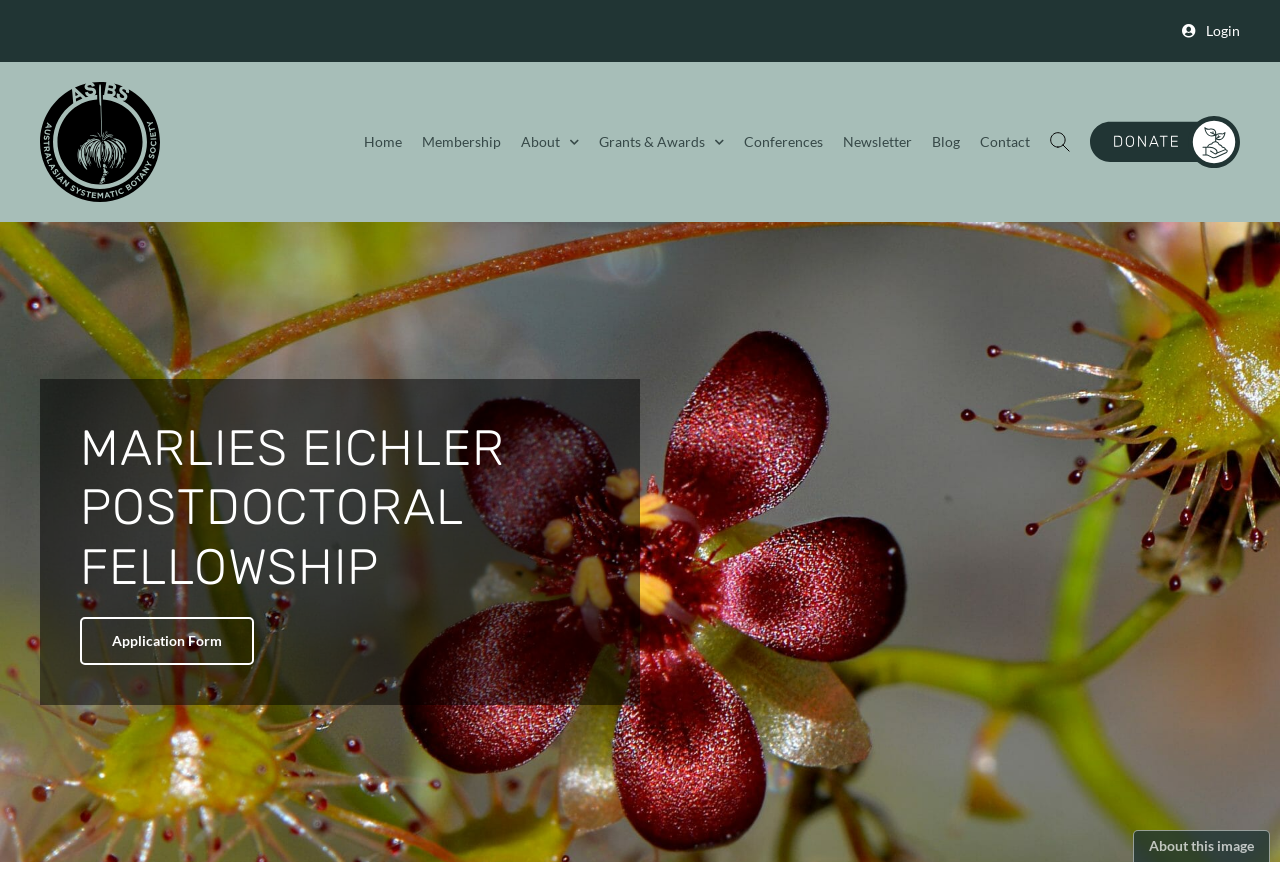Please answer the following question using a single word or phrase: 
How many links are in the top navigation menu?

8